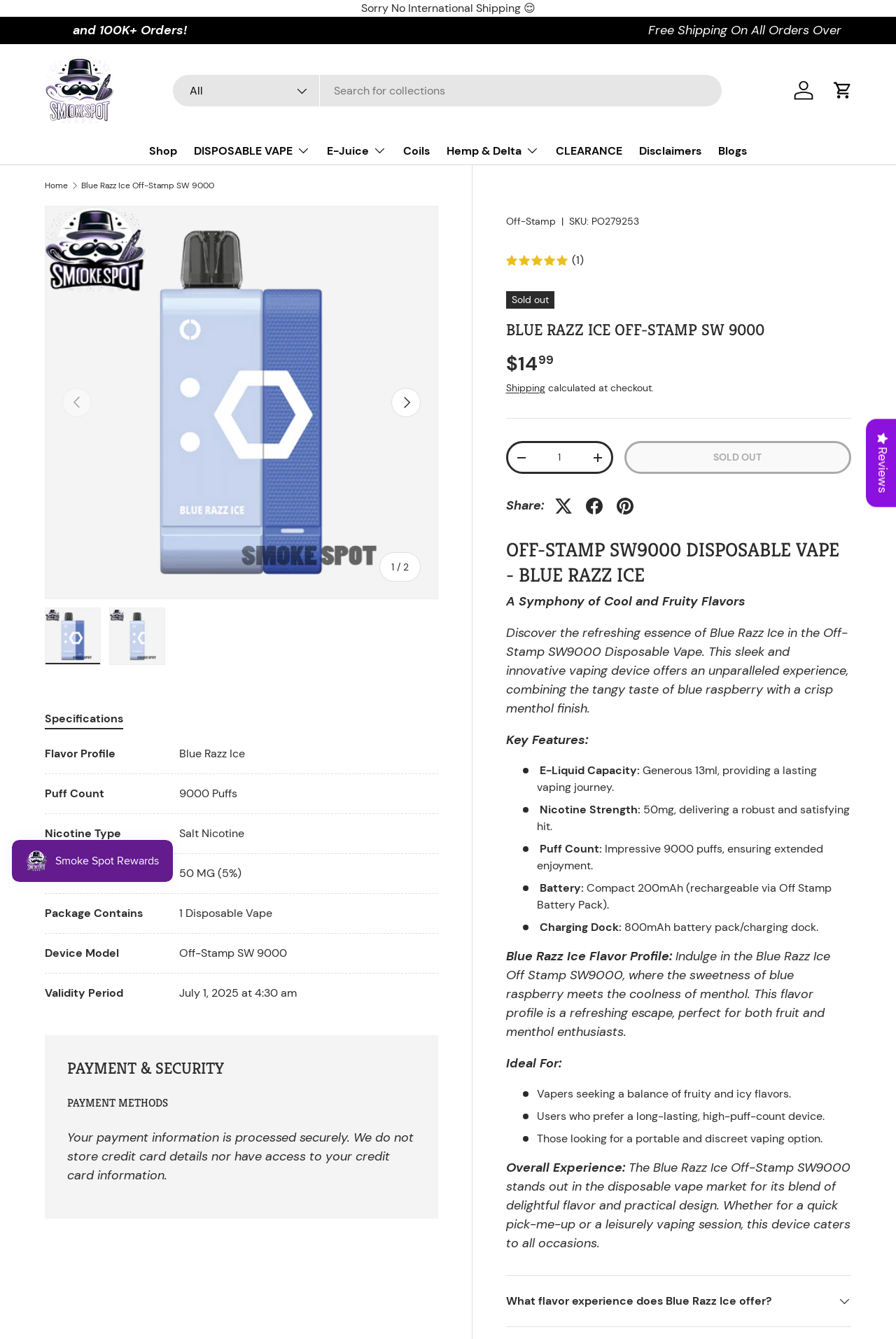Predict the bounding box coordinates for the UI element described as: "title="Share on Facebook"". The coordinates should be four float numbers between 0 and 1, presented as [left, top, right, bottom].

[0.646, 0.366, 0.68, 0.389]